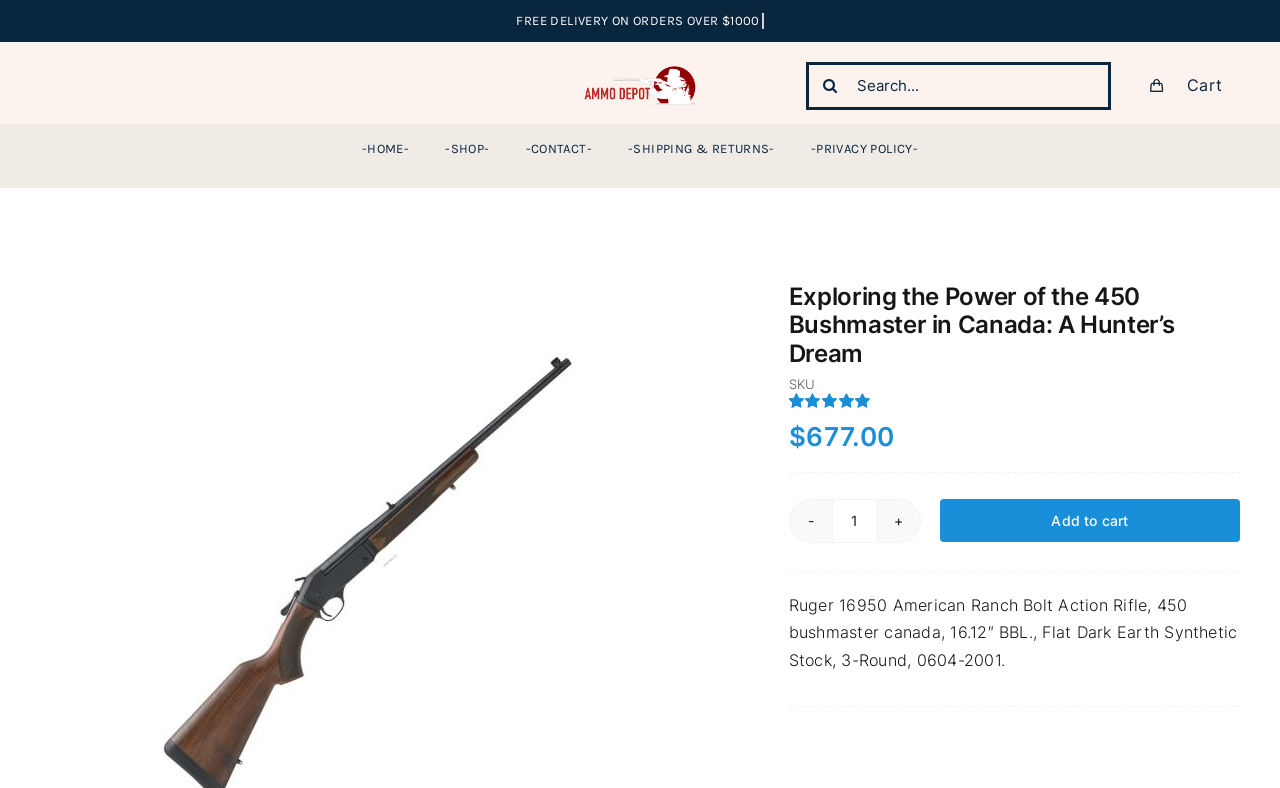Determine the bounding box coordinates of the section I need to click to execute the following instruction: "Increase product quantity". Provide the coordinates as four float numbers between 0 and 1, i.e., [left, top, right, bottom].

[0.685, 0.633, 0.719, 0.688]